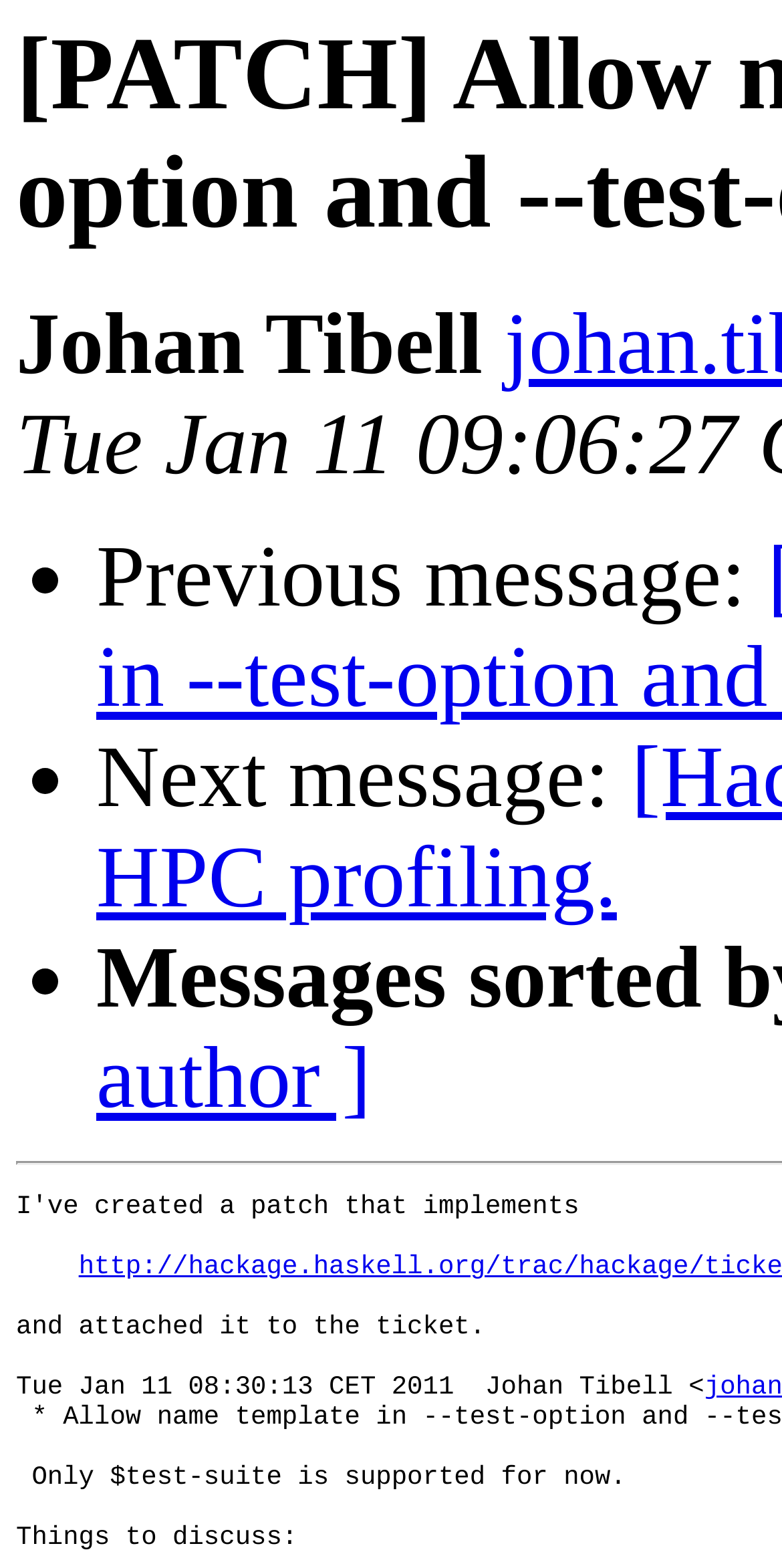Answer the question briefly using a single word or phrase: 
What is the date of the message?

Tue Jan 11 08:30:13 CET 2011